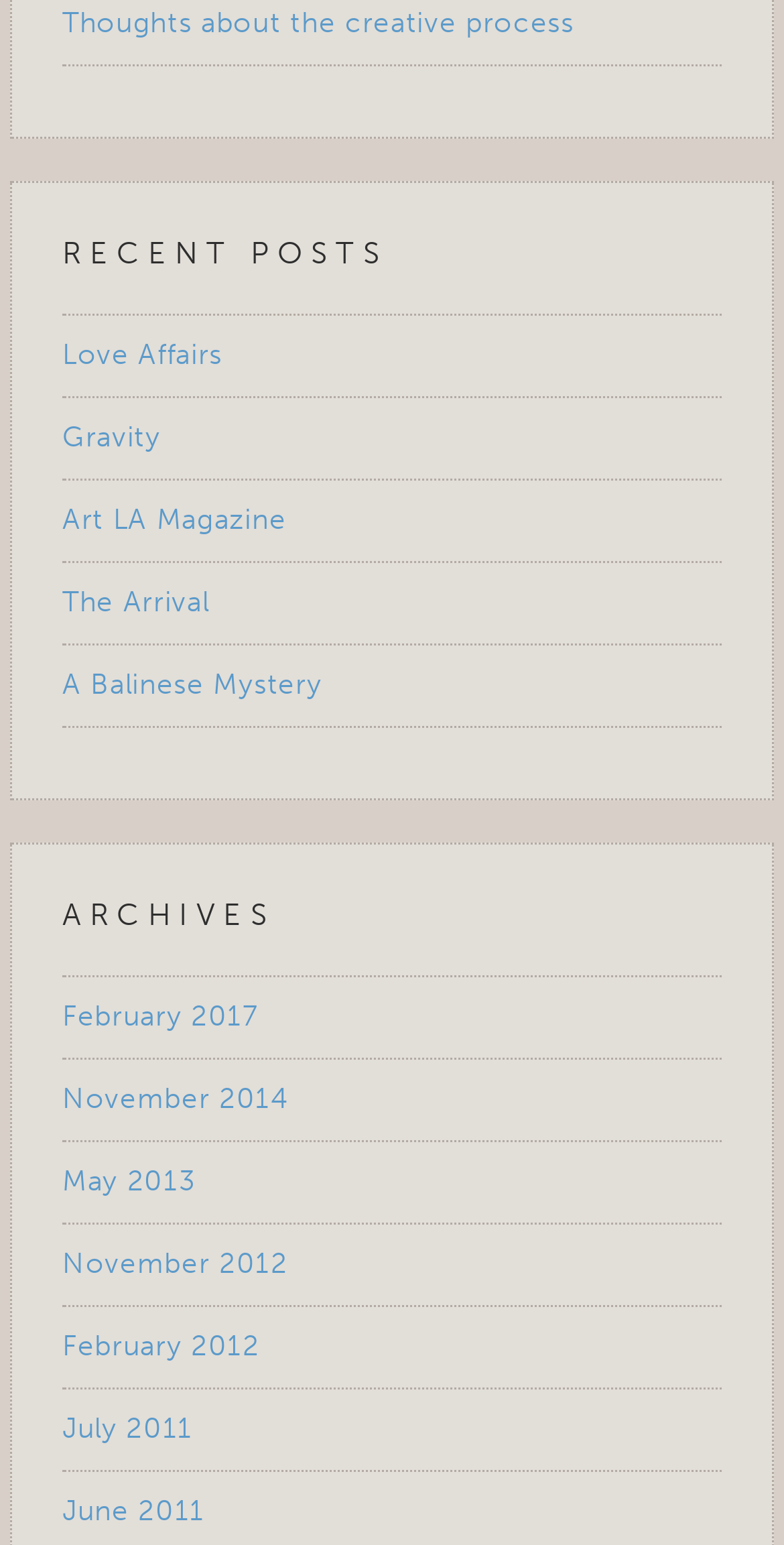What is the oldest archive listed?
Please give a detailed and thorough answer to the question, covering all relevant points.

The 'ARCHIVES' section is a heading element, and under this section, the oldest archive listed is 'June 2011', which is the last link element in the list.